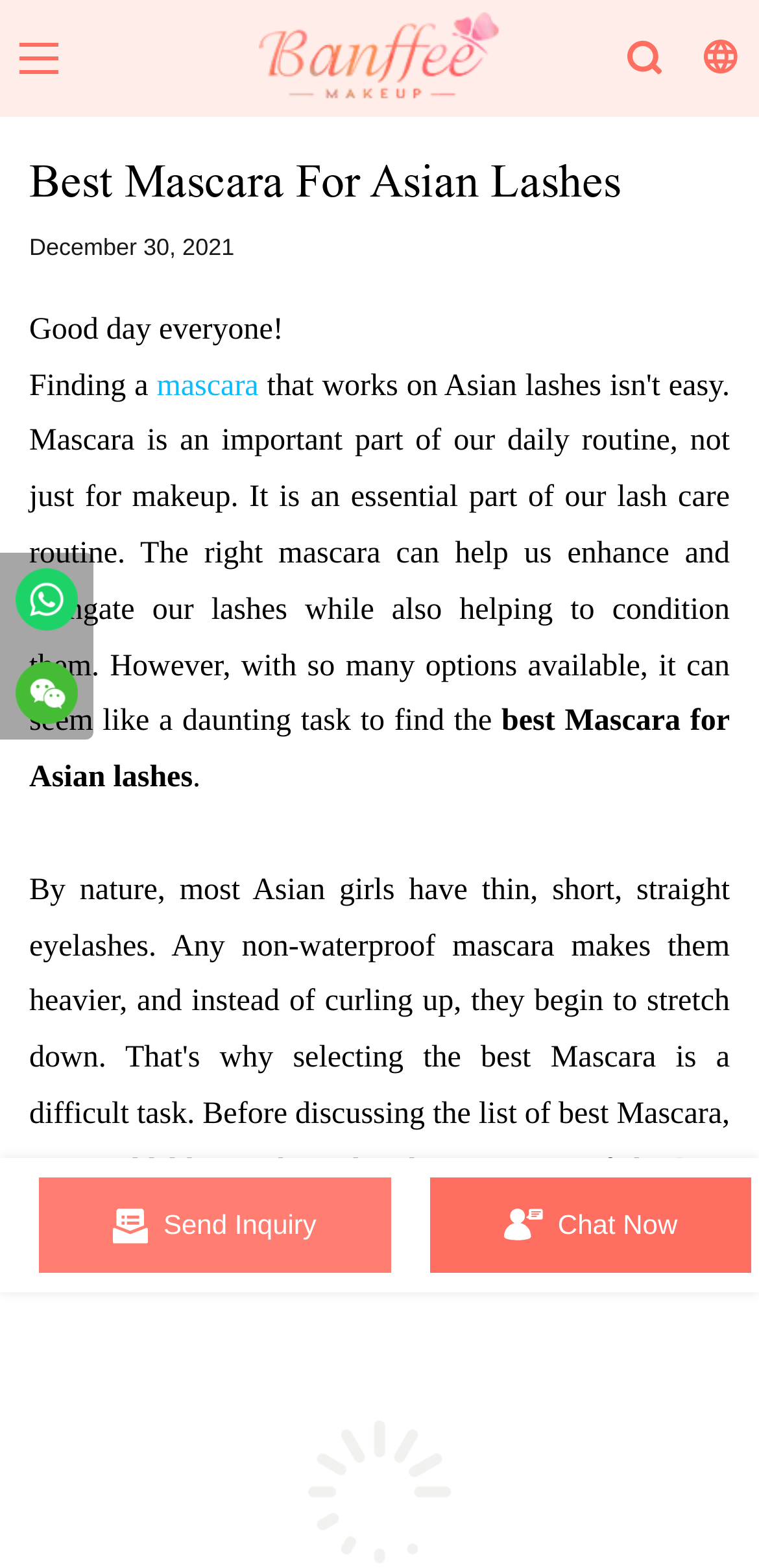Refer to the element description Reject All and identify the corresponding bounding box in the screenshot. Format the coordinates as (top-left x, top-left y, bottom-right x, bottom-right y) with values in the range of 0 to 1.

None